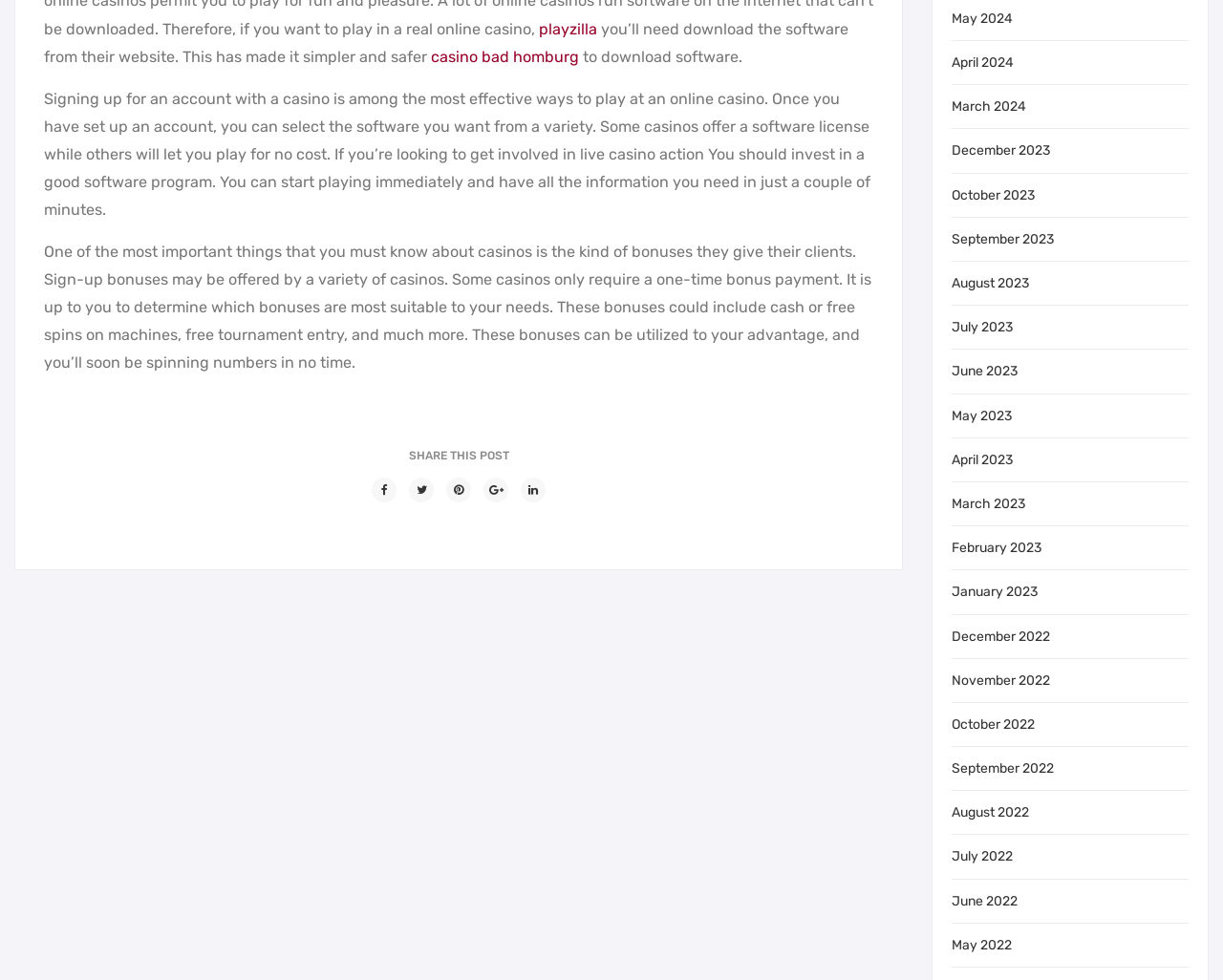Find the bounding box coordinates of the element I should click to carry out the following instruction: "click on the Facebook share button".

[0.304, 0.488, 0.324, 0.513]